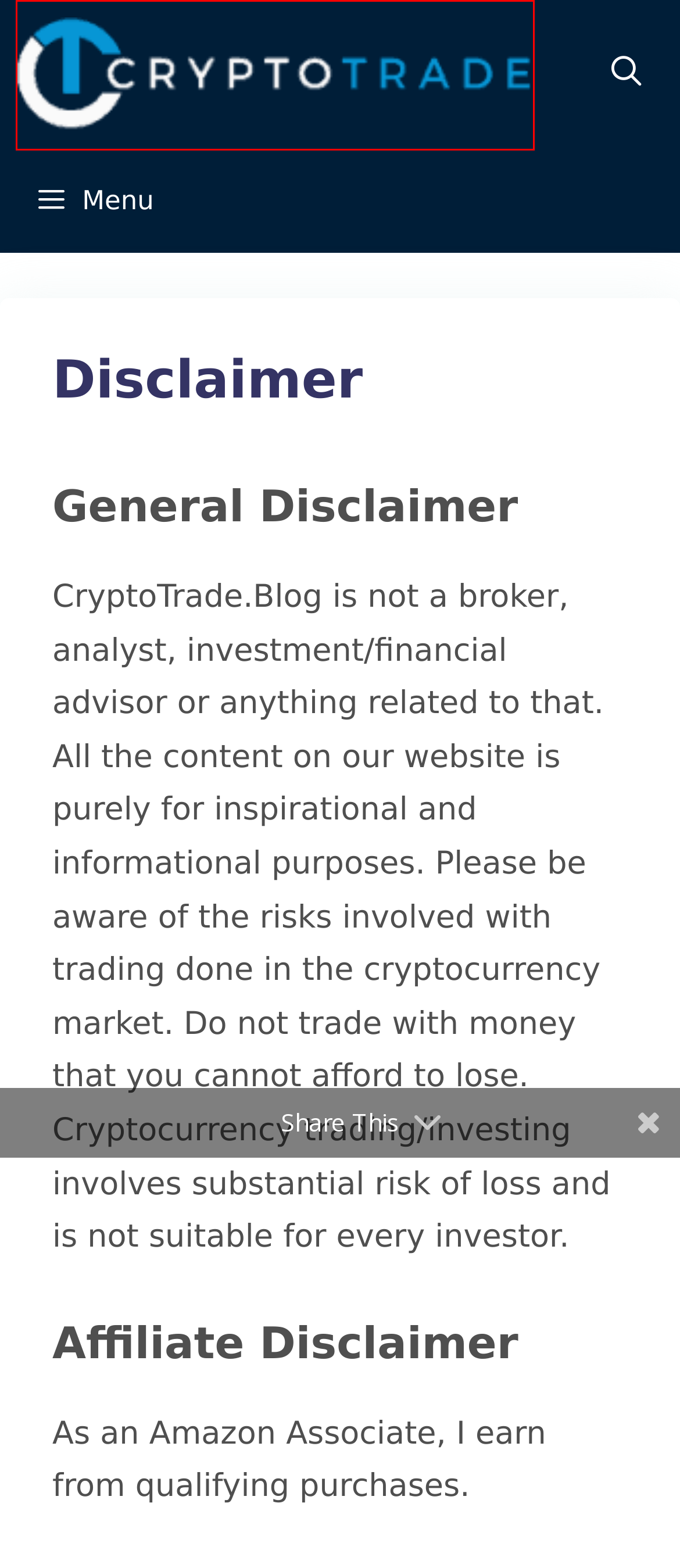Given a screenshot of a webpage with a red bounding box around an element, choose the most appropriate webpage description for the new page displayed after clicking the element within the bounding box. Here are the candidates:
A. Bitcoin – Crypto Trading
B. Simple 7-step Beginners Guide To Buying Bitcoin Online And Start Trading – Crypto Trading
C. Trading bot – Crypto Trading
D. Crypto Trading – All about Crypto Trading
E. Margin trading – Crypto Trading
F. Crypto experts – Crypto Trading
G. Uncategorized – Crypto Trading
H. Cryptohopper – Crypto Trading

D